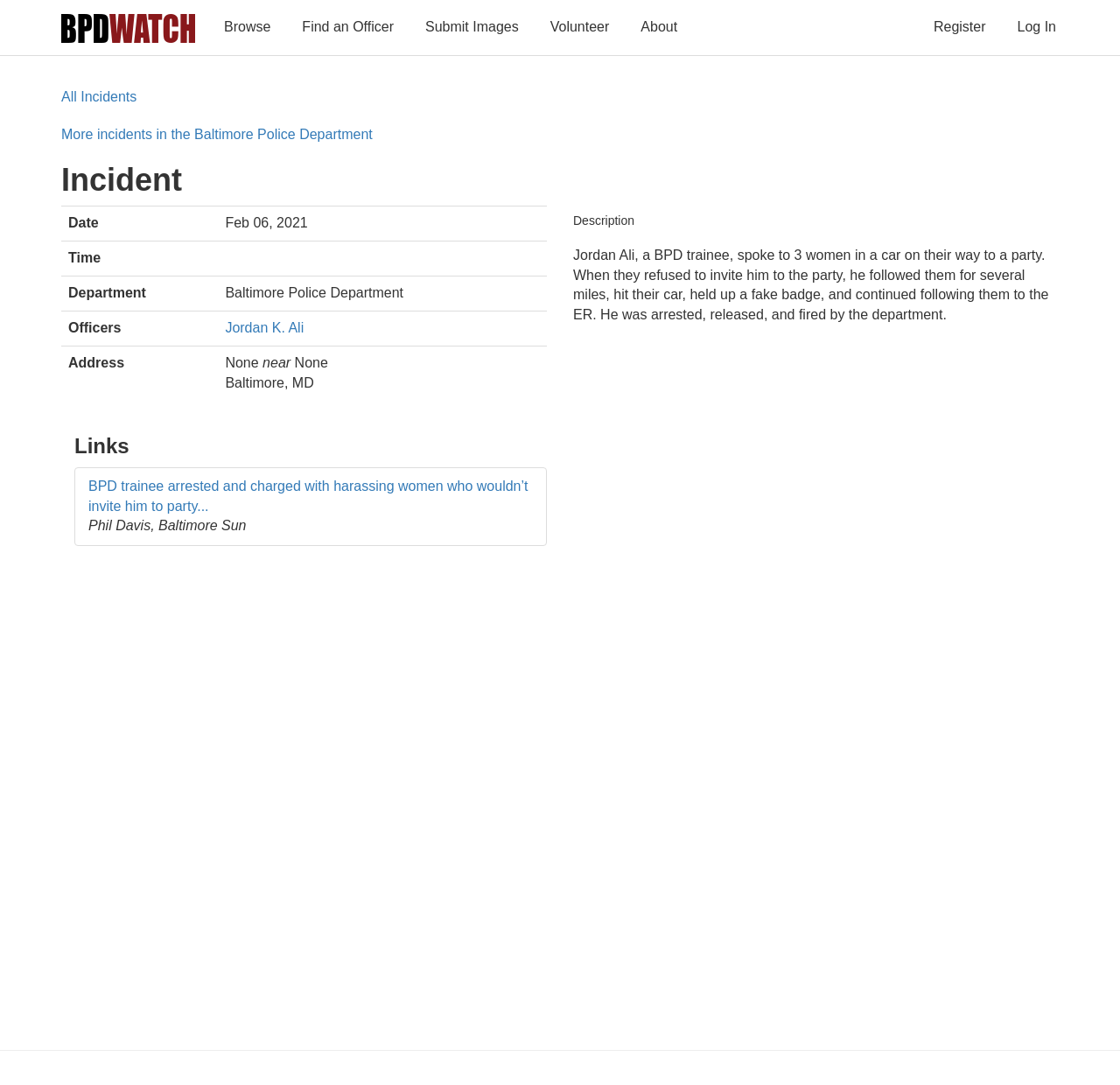Bounding box coordinates are specified in the format (top-left x, top-left y, bottom-right x, bottom-right y). All values are floating point numbers bounded between 0 and 1. Please provide the bounding box coordinate of the region this sentence describes: December 2021

None